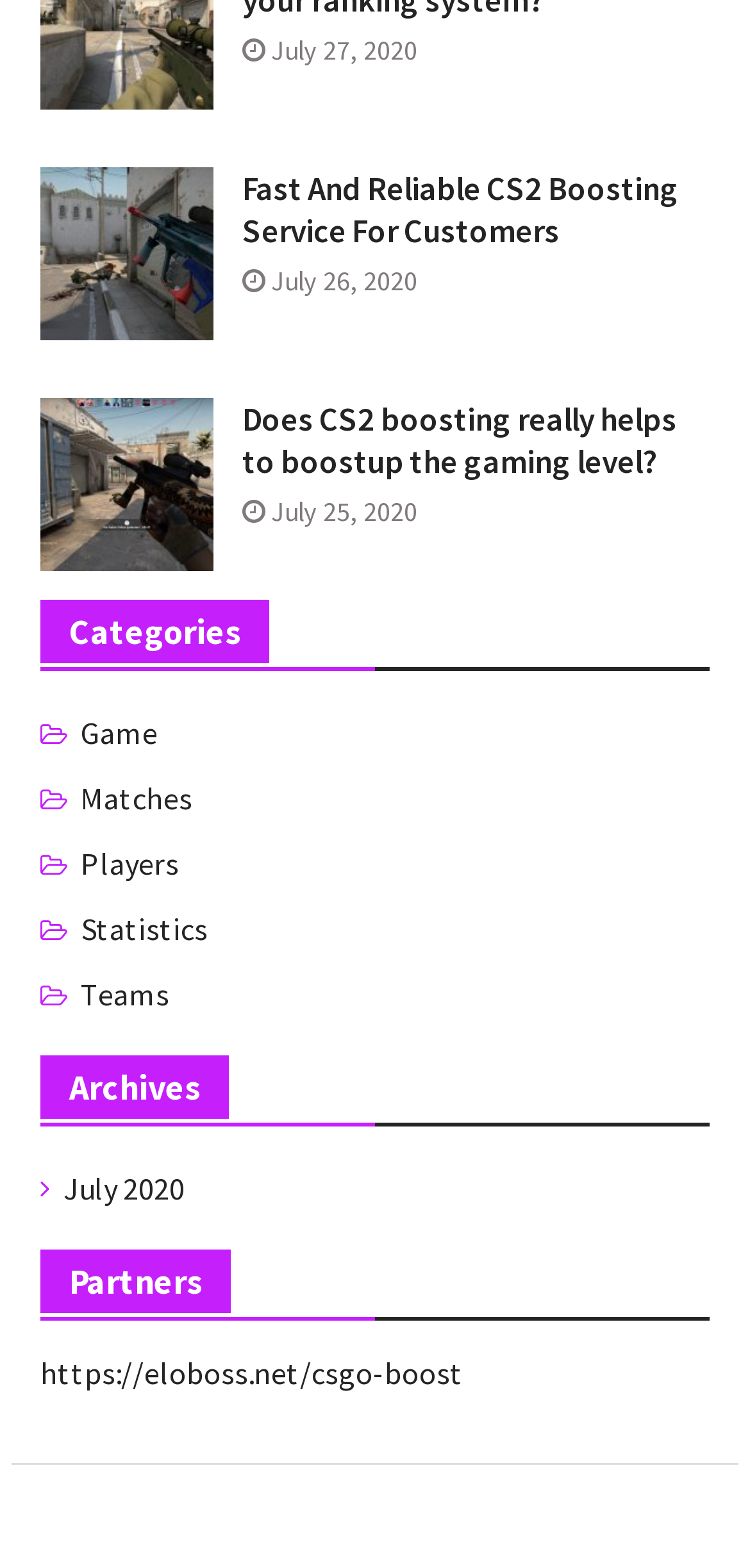Identify the bounding box for the UI element described as: "Players". Ensure the coordinates are four float numbers between 0 and 1, formatted as [left, top, right, bottom].

[0.107, 0.535, 0.238, 0.565]